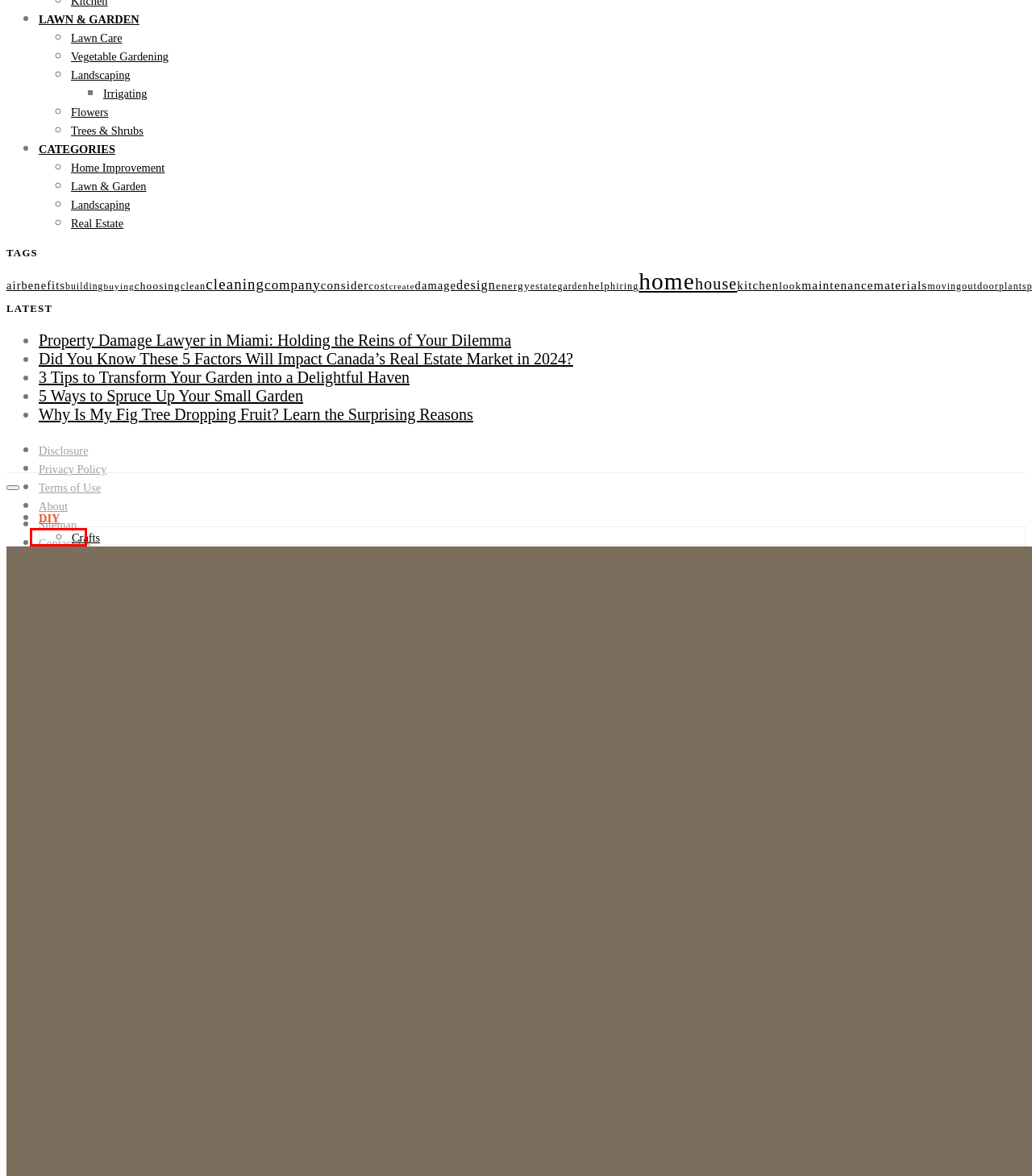You are given a screenshot of a webpage with a red rectangle bounding box around an element. Choose the best webpage description that matches the page after clicking the element in the bounding box. Here are the candidates:
A. Trees & Shrubs • Housesumo.com
B. About • Housesumo.com
C. 3 Tips to Transform Your Garden into a Delightful Haven
D. damage • Housesumo.com
E. Flowers • Housesumo.com
F. Canada Real Estate Market 2024: Key Factors & Trends to Watch
G. clean • Housesumo.com
H. Contact Us • Housesumo.com

H